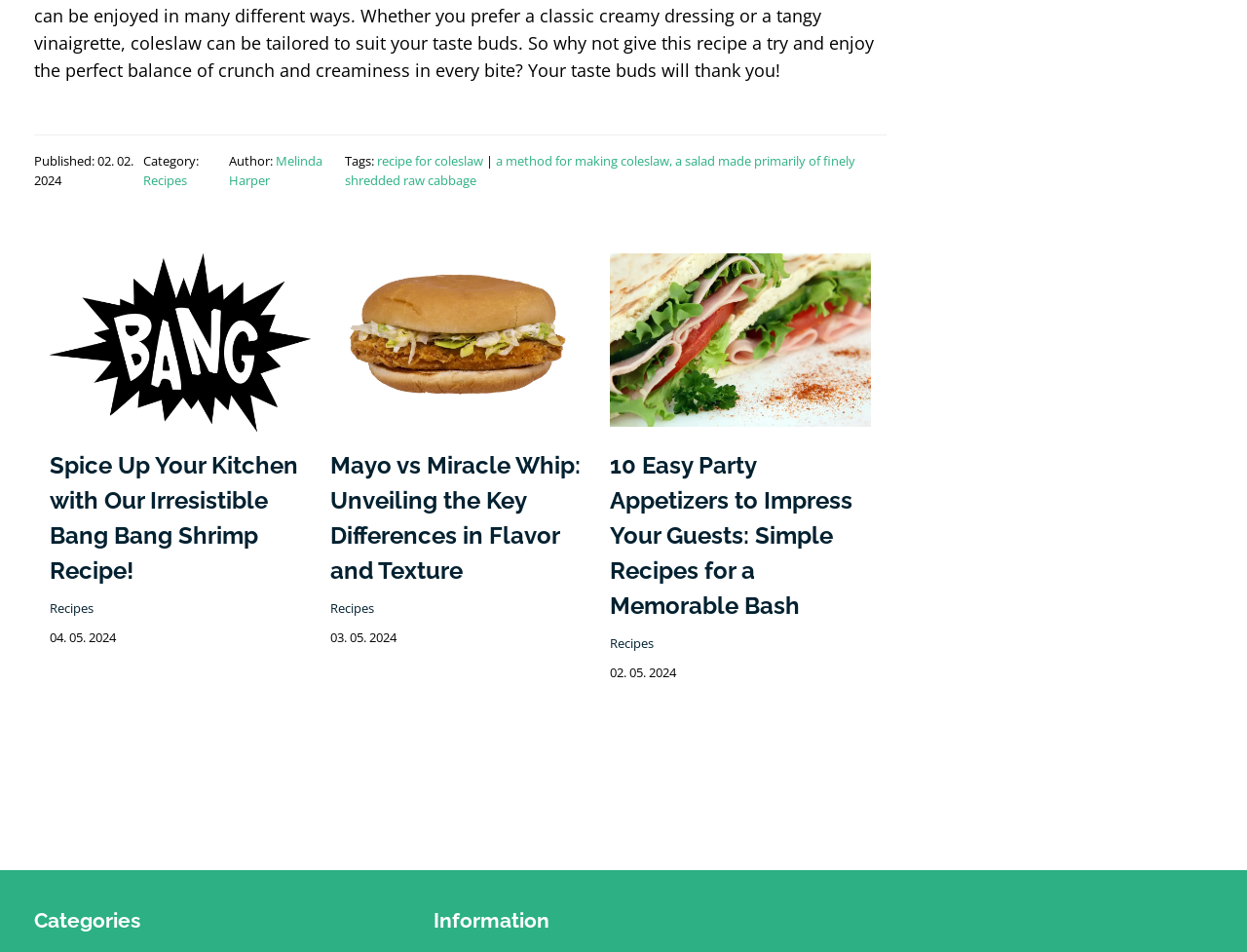Provide the bounding box coordinates for the UI element that is described by this text: "Recipes". The coordinates should be in the form of four float numbers between 0 and 1: [left, top, right, bottom].

[0.04, 0.629, 0.075, 0.648]